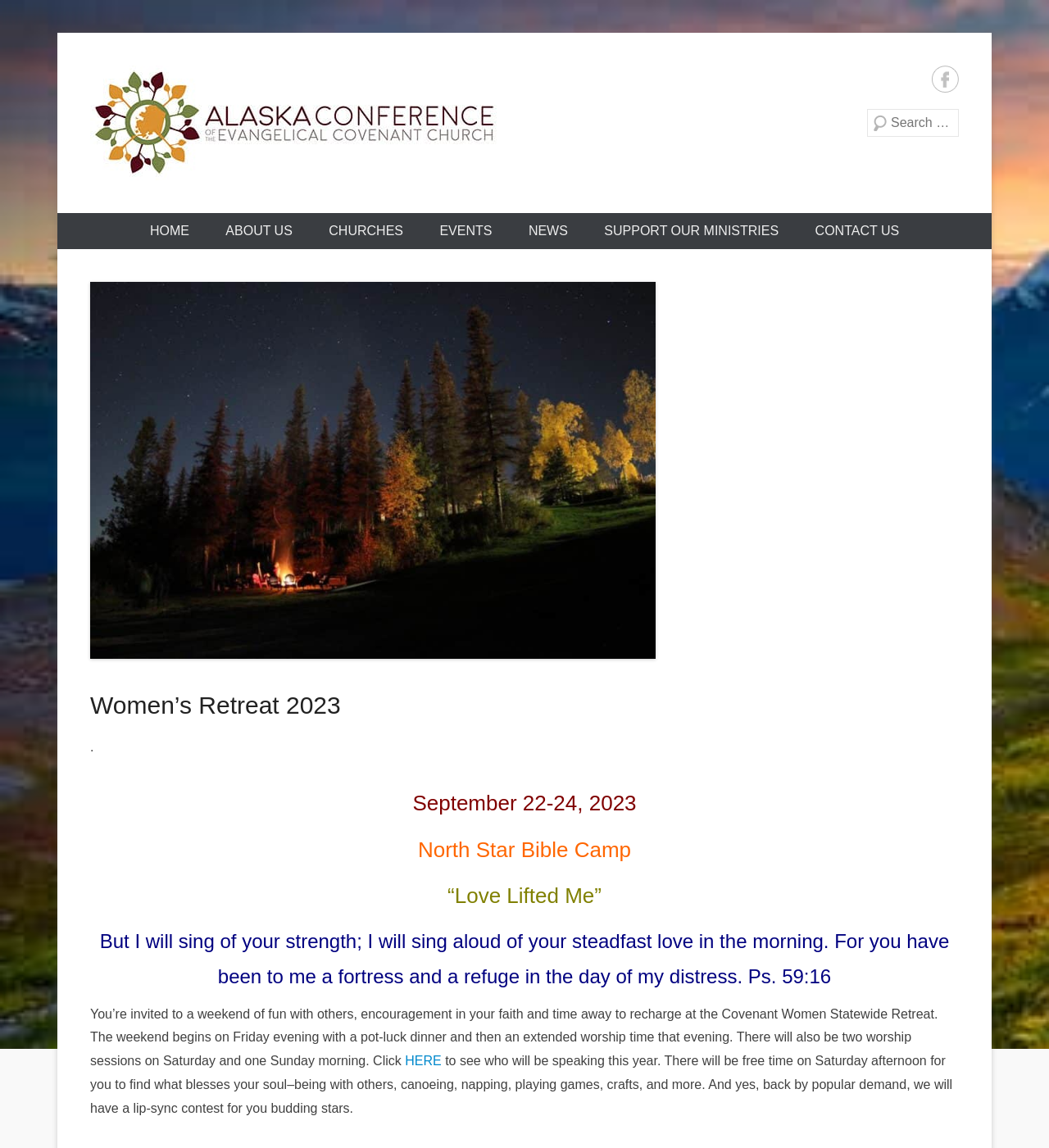Find the bounding box of the UI element described as follows: "Support our Ministries".

[0.56, 0.186, 0.758, 0.217]